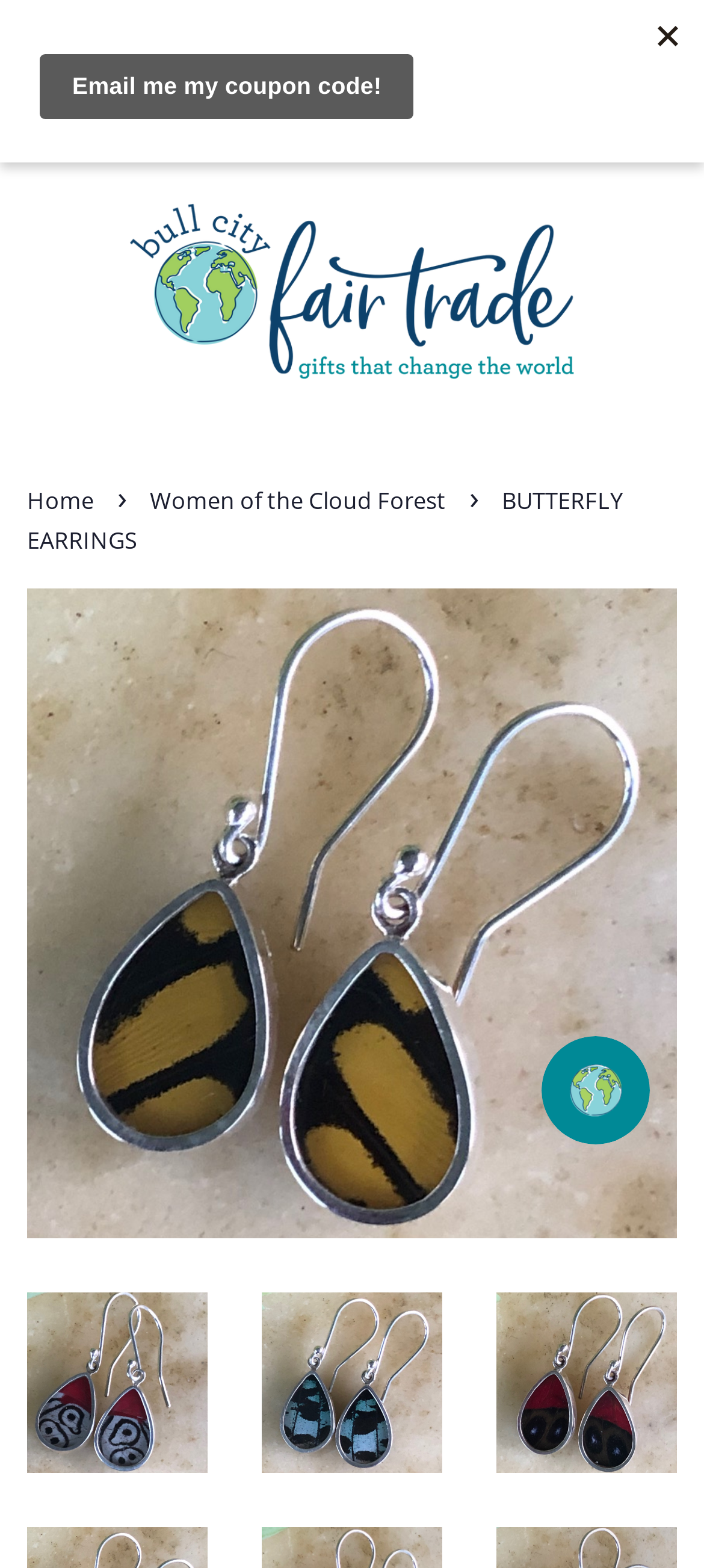What is the name of the store?
Please look at the screenshot and answer using one word or phrase.

Bull City Fair Trade